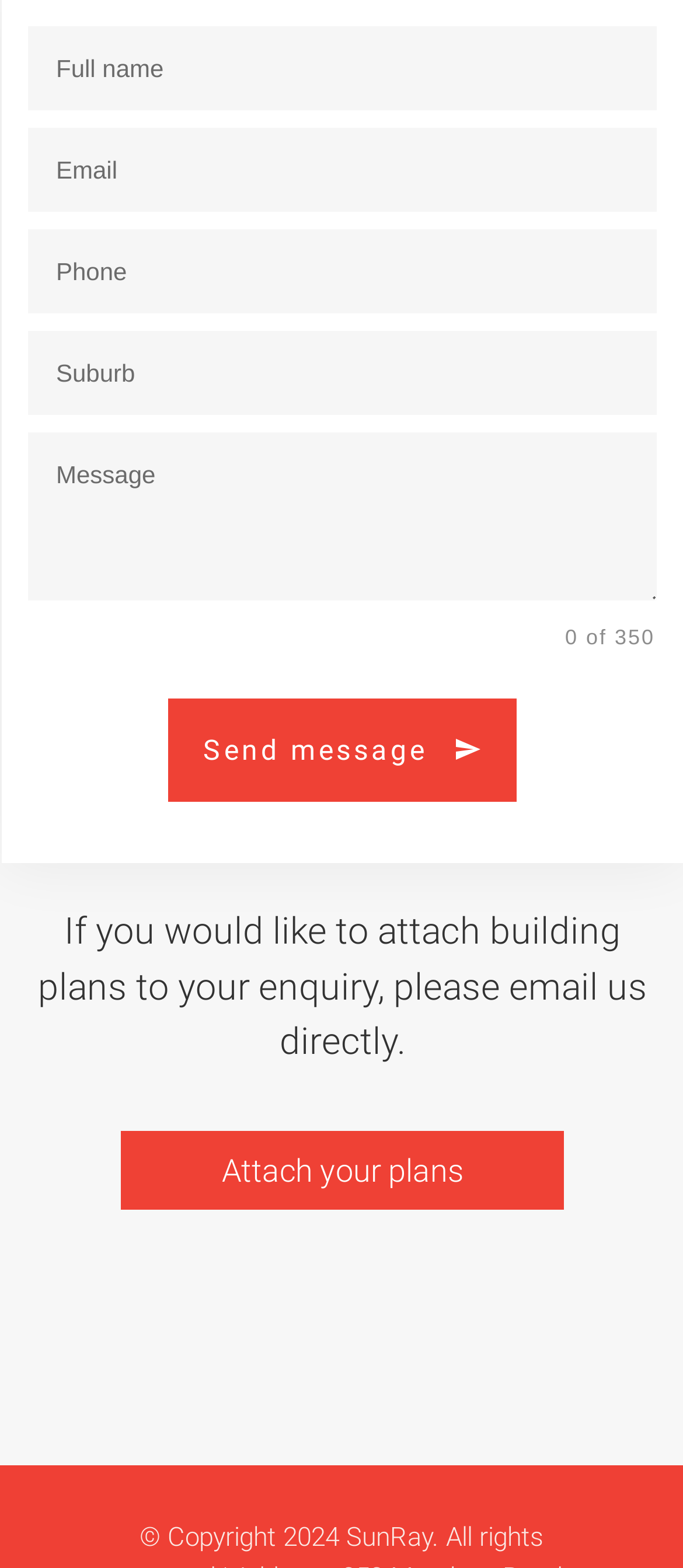What is the purpose of the 'Attach your plans' link?
Using the image as a reference, give a one-word or short phrase answer.

To attach building plans